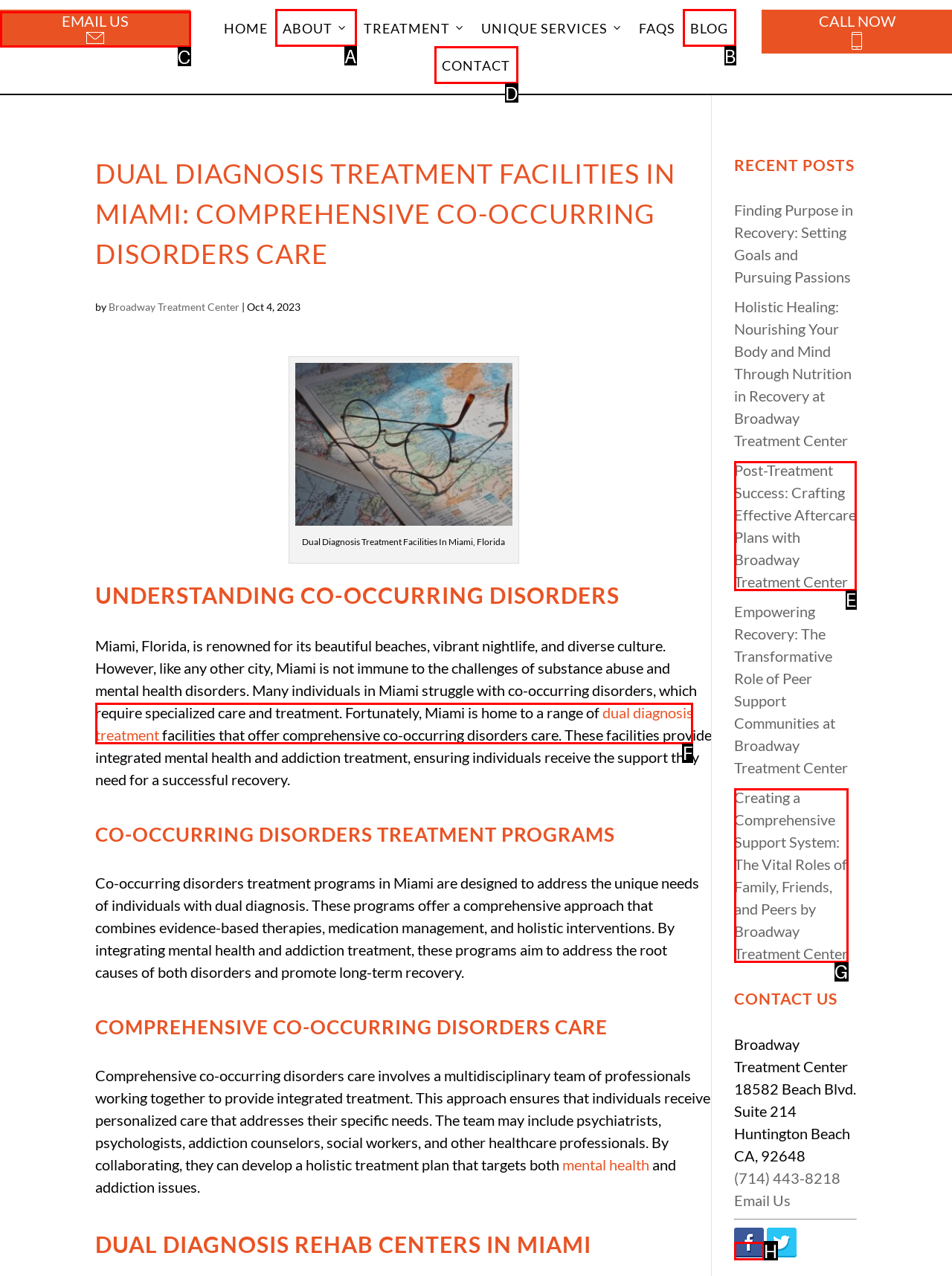Determine which HTML element should be clicked to carry out the following task: Learn more about dual diagnosis treatment Respond with the letter of the appropriate option.

F